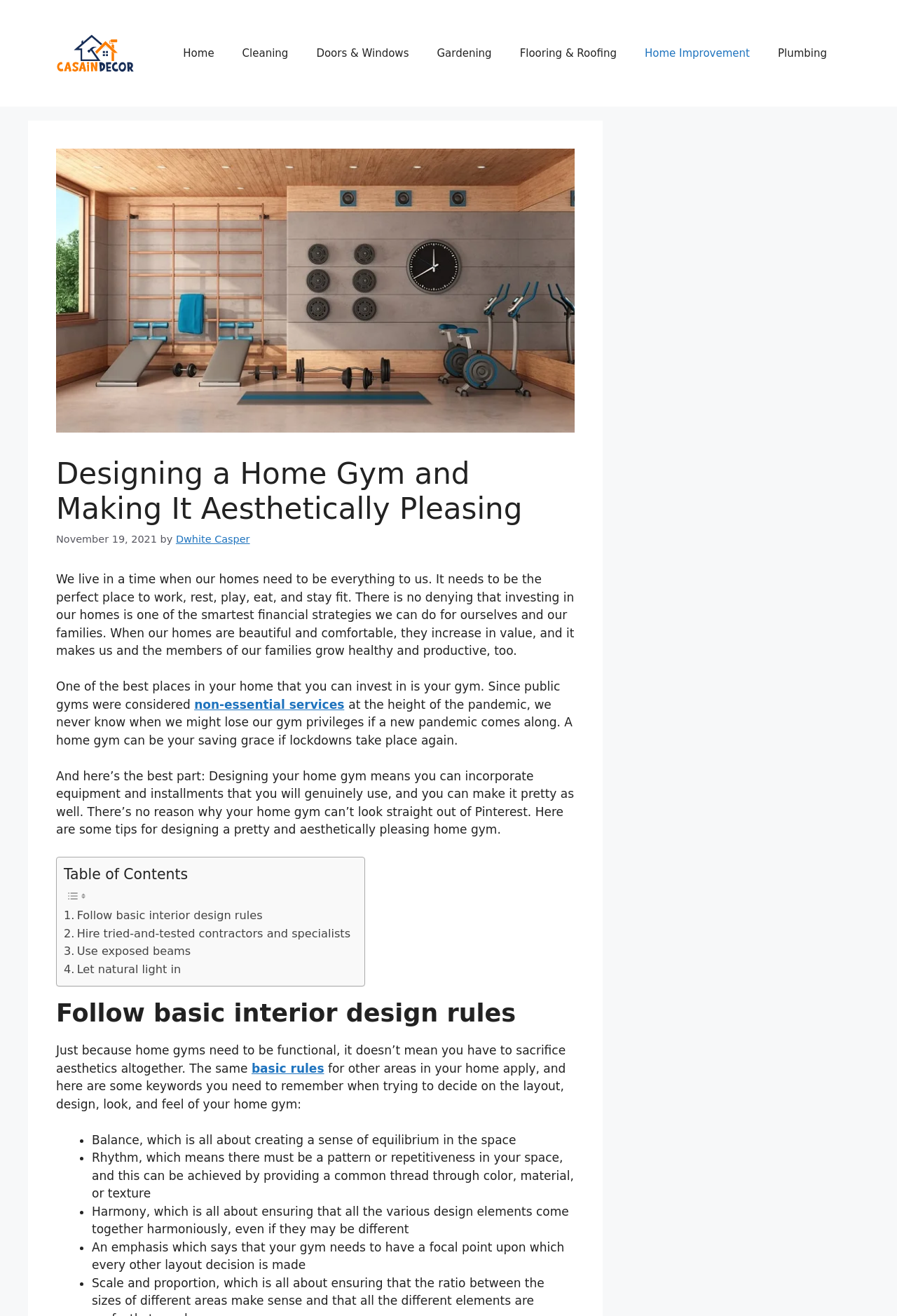Please determine the bounding box coordinates for the element with the description: "Plumbing".

[0.852, 0.025, 0.938, 0.056]